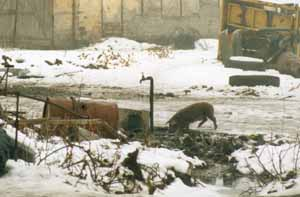Give a concise answer using only one word or phrase for this question:
What is the pig doing in the water?

Searching for food